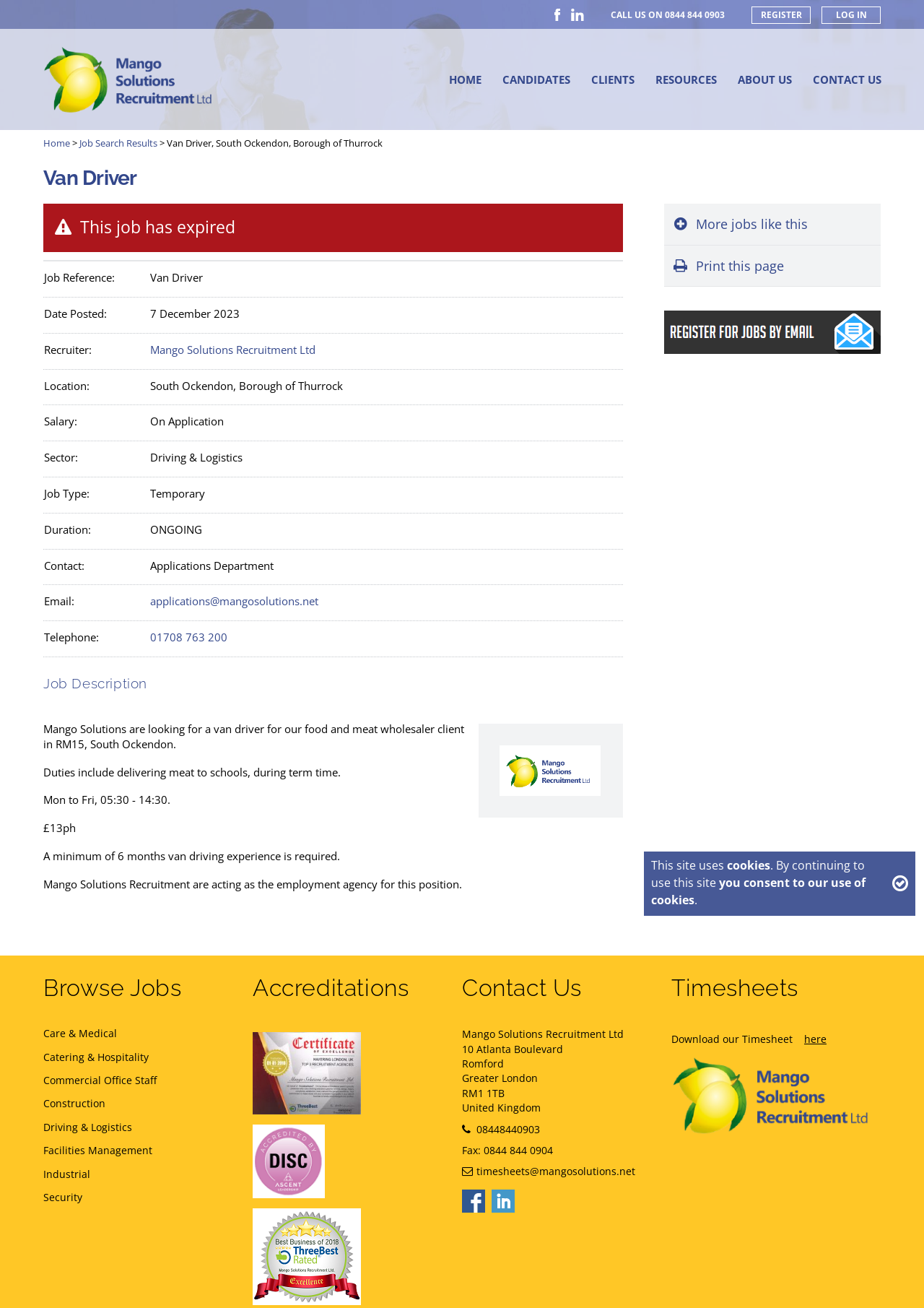Pinpoint the bounding box coordinates for the area that should be clicked to perform the following instruction: "Click on the 'Print this page' link".

[0.719, 0.188, 0.953, 0.219]